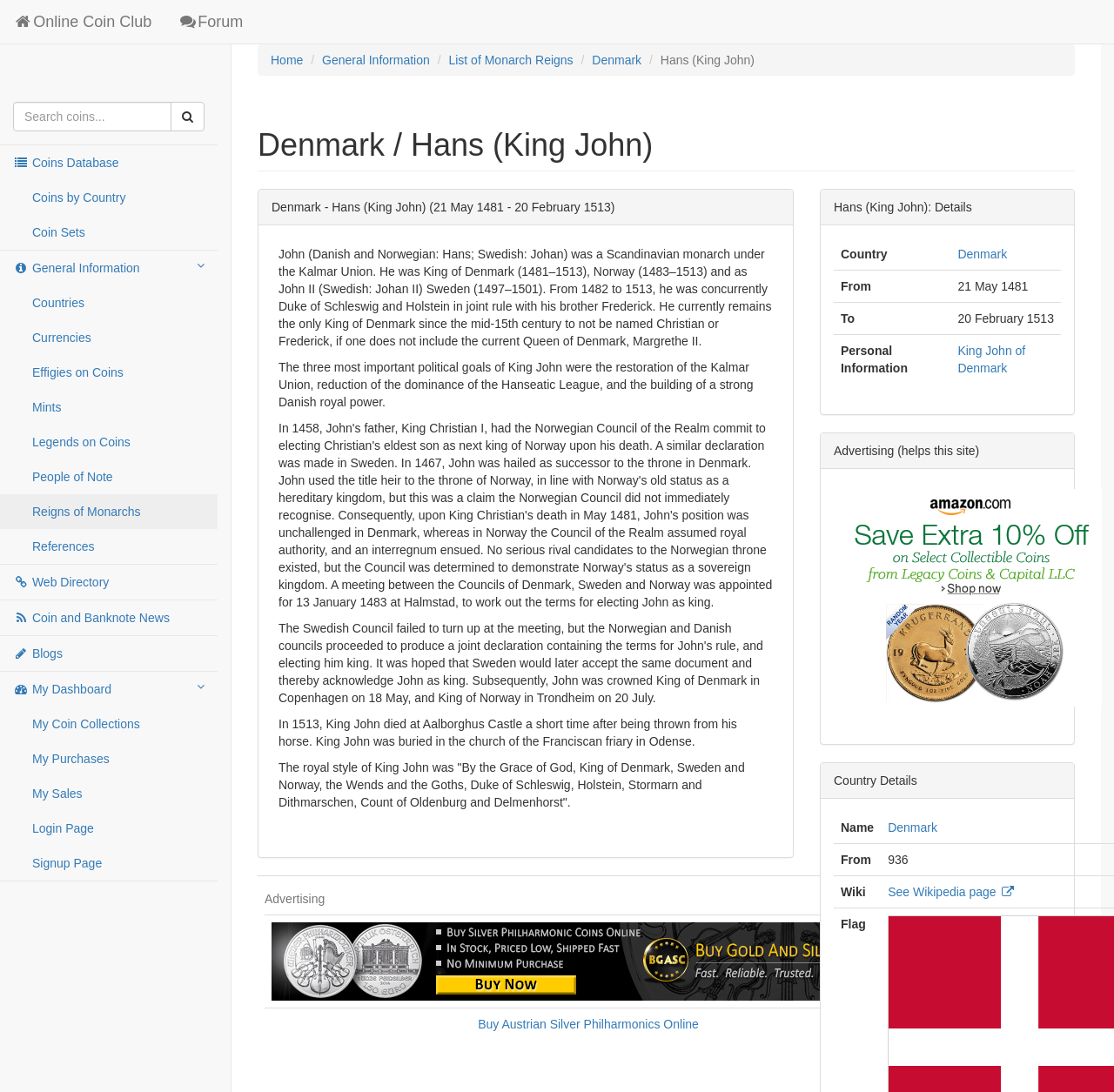Please identify the bounding box coordinates of the element's region that I should click in order to complete the following instruction: "See Wikipedia page". The bounding box coordinates consist of four float numbers between 0 and 1, i.e., [left, top, right, bottom].

[0.797, 0.81, 0.911, 0.823]